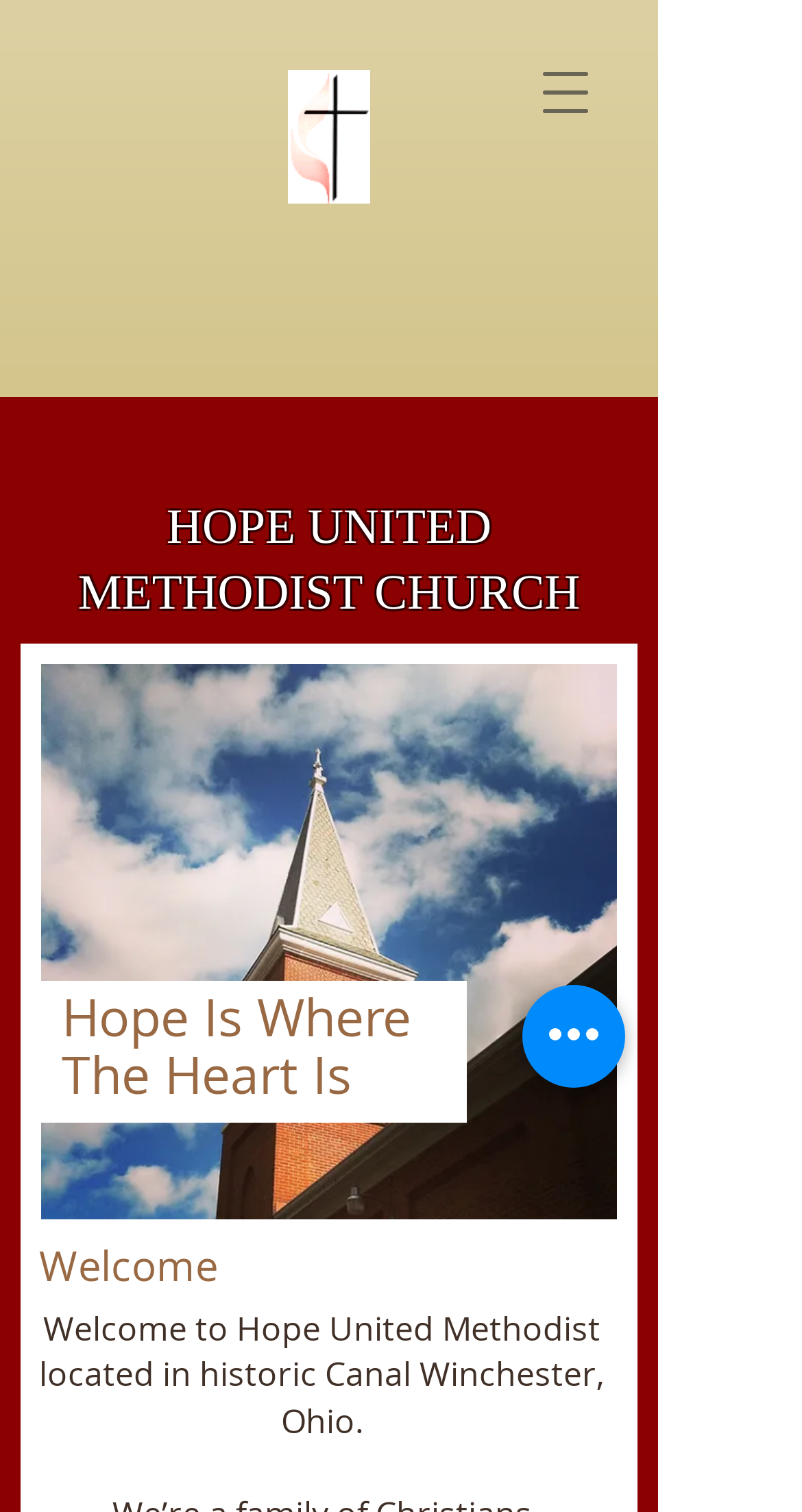Extract the primary heading text from the webpage.

HOPE UNITED METHODIST CHURCH